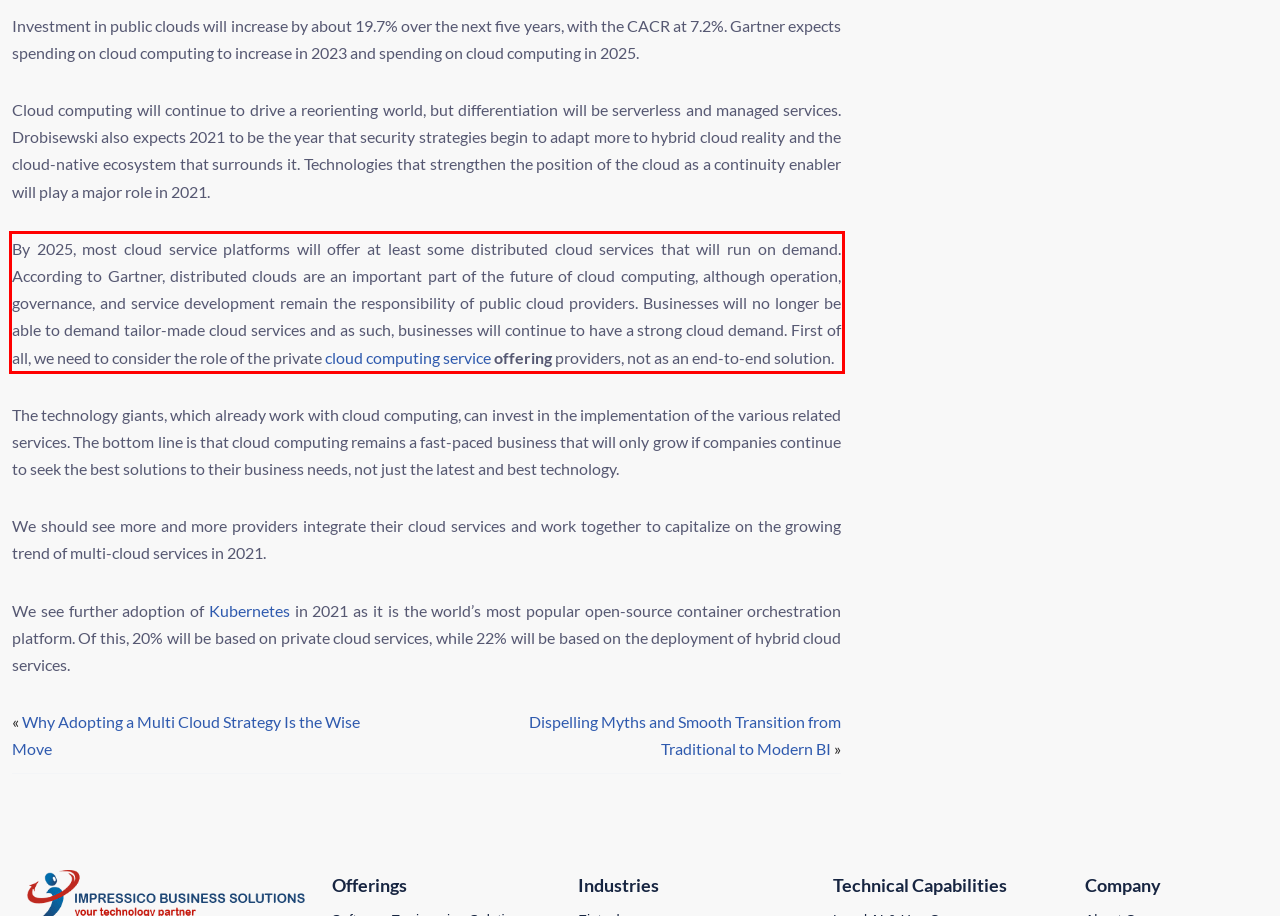With the given screenshot of a webpage, locate the red rectangle bounding box and extract the text content using OCR.

By 2025, most cloud service platforms will offer at least some distributed cloud services that will run on demand. According to Gartner, distributed clouds are an important part of the future of cloud computing, although operation, governance, and service development remain the responsibility of public cloud providers. Businesses will no longer be able to demand tailor-made cloud services and as such, businesses will continue to have a strong cloud demand. First of all, we need to consider the role of the private cloud computing service offering providers, not as an end-to-end solution.